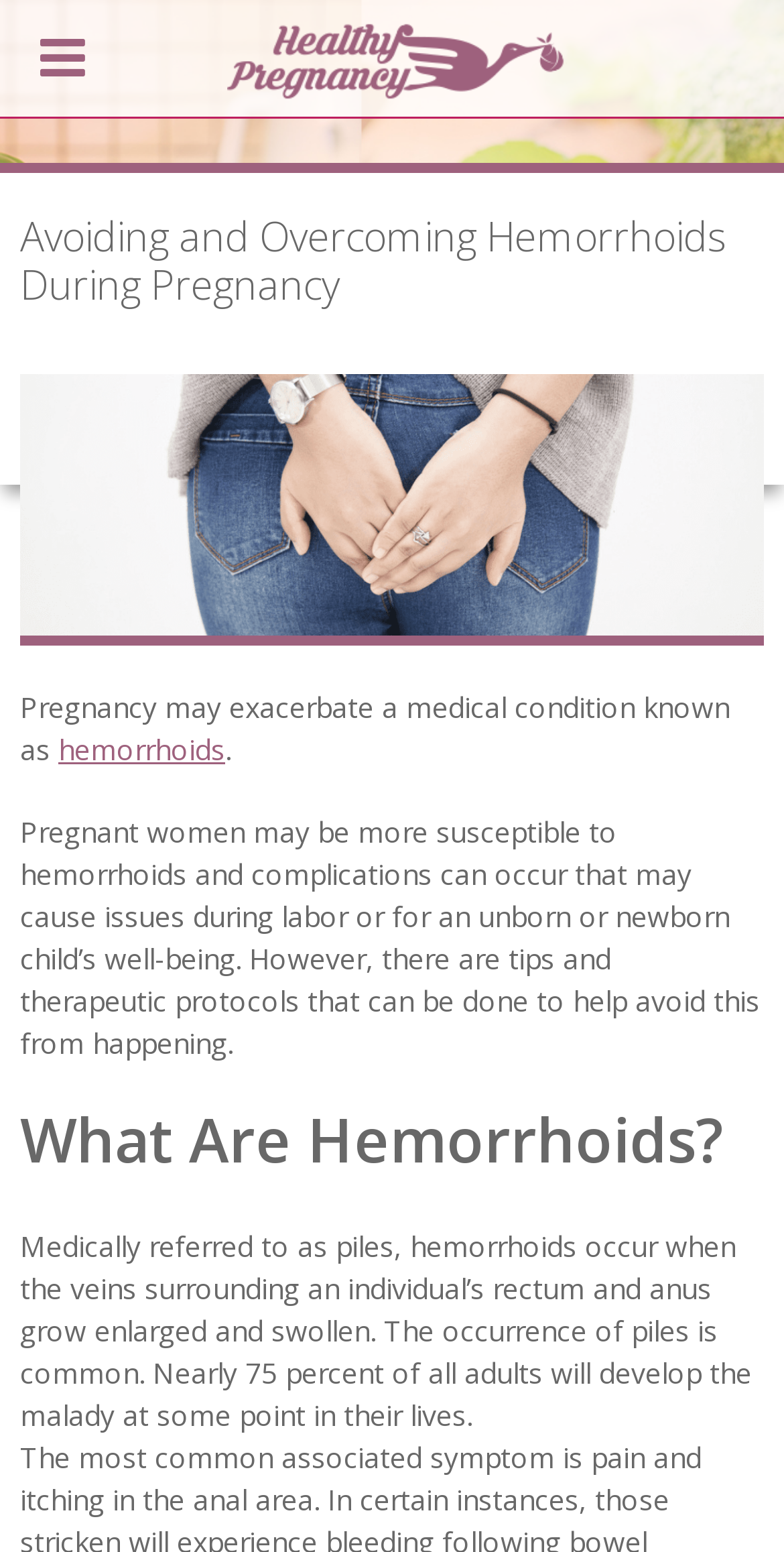What is the purpose of the webpage?
From the screenshot, provide a brief answer in one word or phrase.

To provide information on hemorrhoids during pregnancy